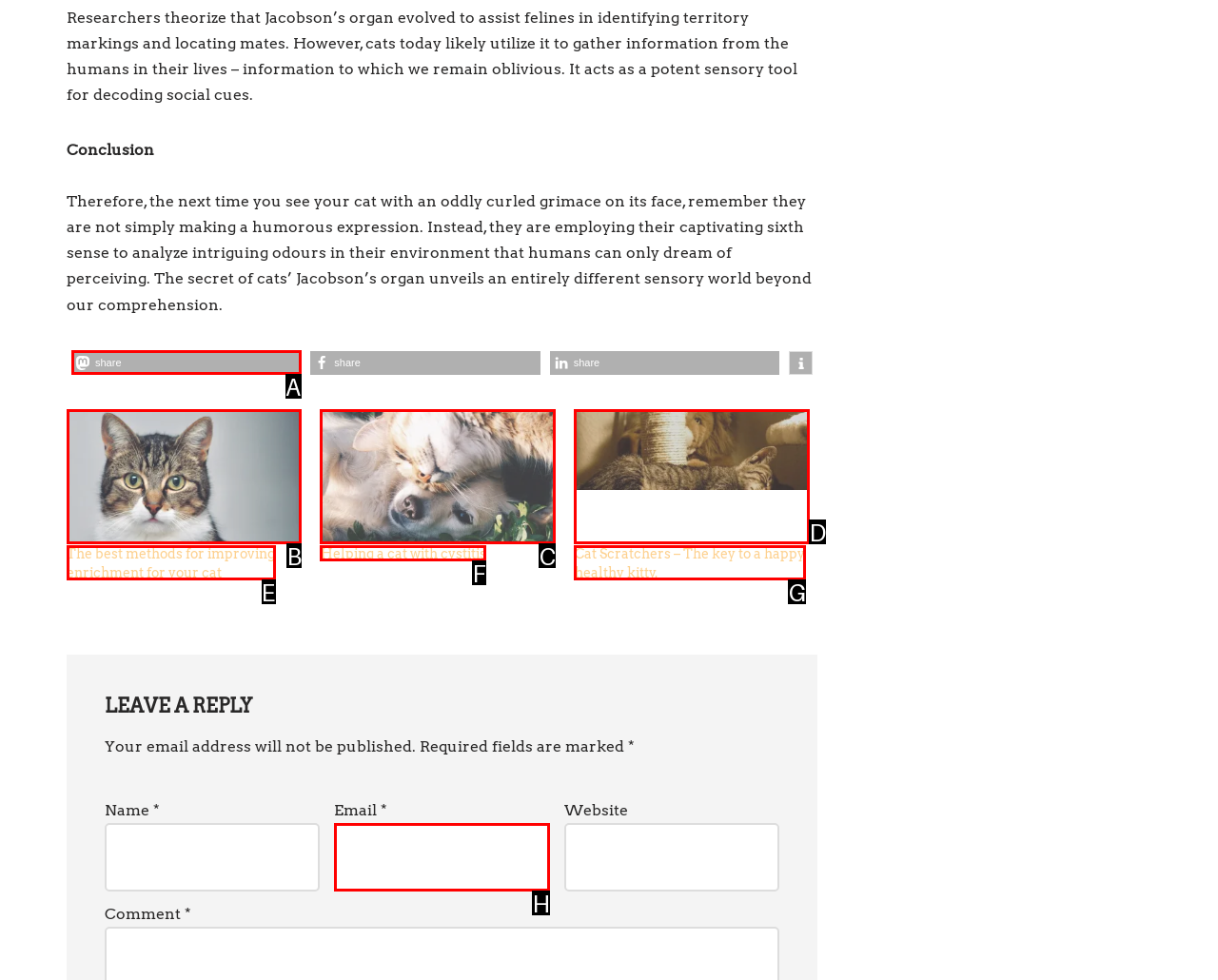Figure out which option to click to perform the following task: Click on the link about the best methods for improving enrichment for your cat
Provide the letter of the correct option in your response.

E